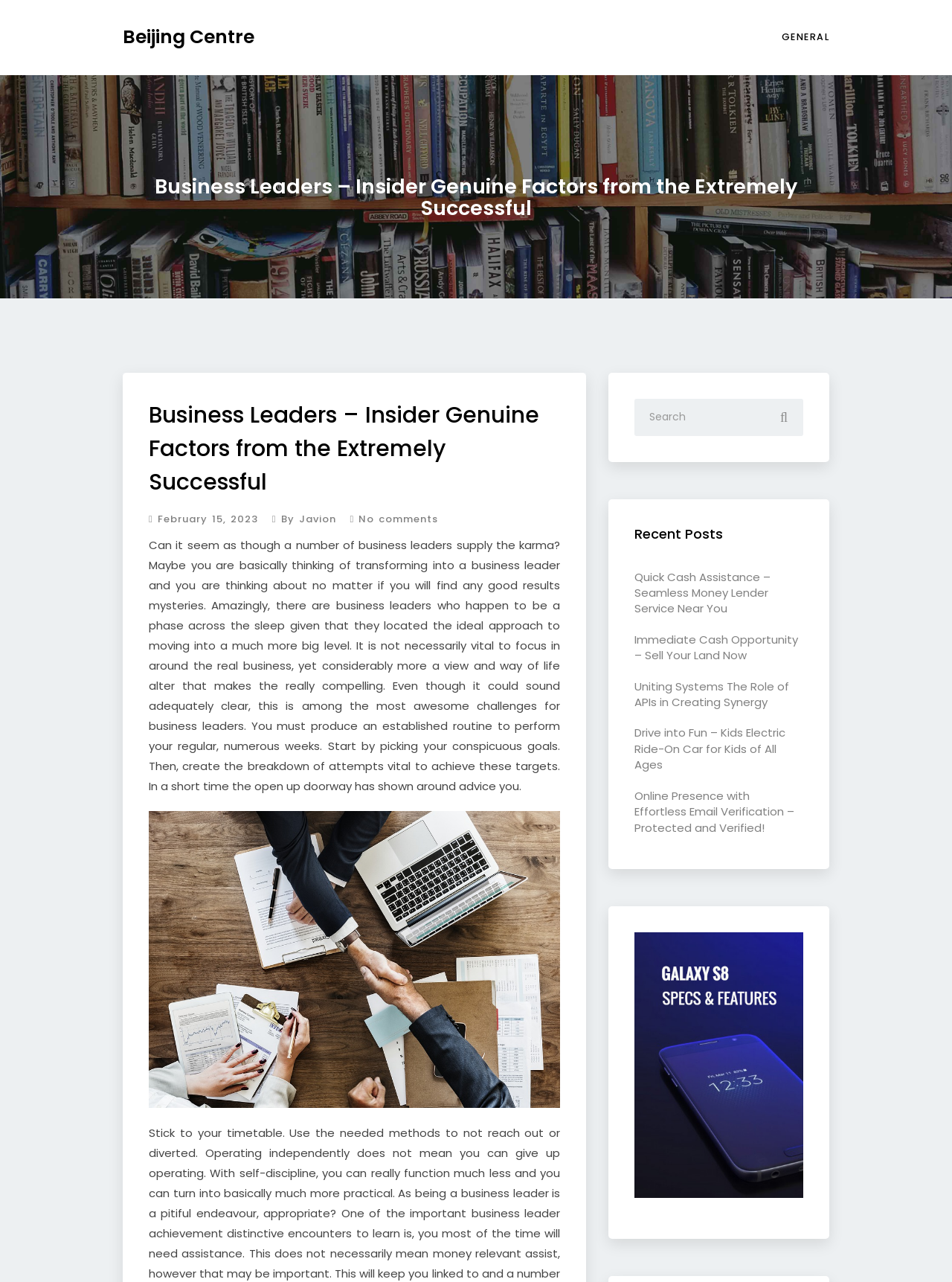Please identify the bounding box coordinates of the element I should click to complete this instruction: 'Click on We, The Light Photography Logo'. The coordinates should be given as four float numbers between 0 and 1, like this: [left, top, right, bottom].

None